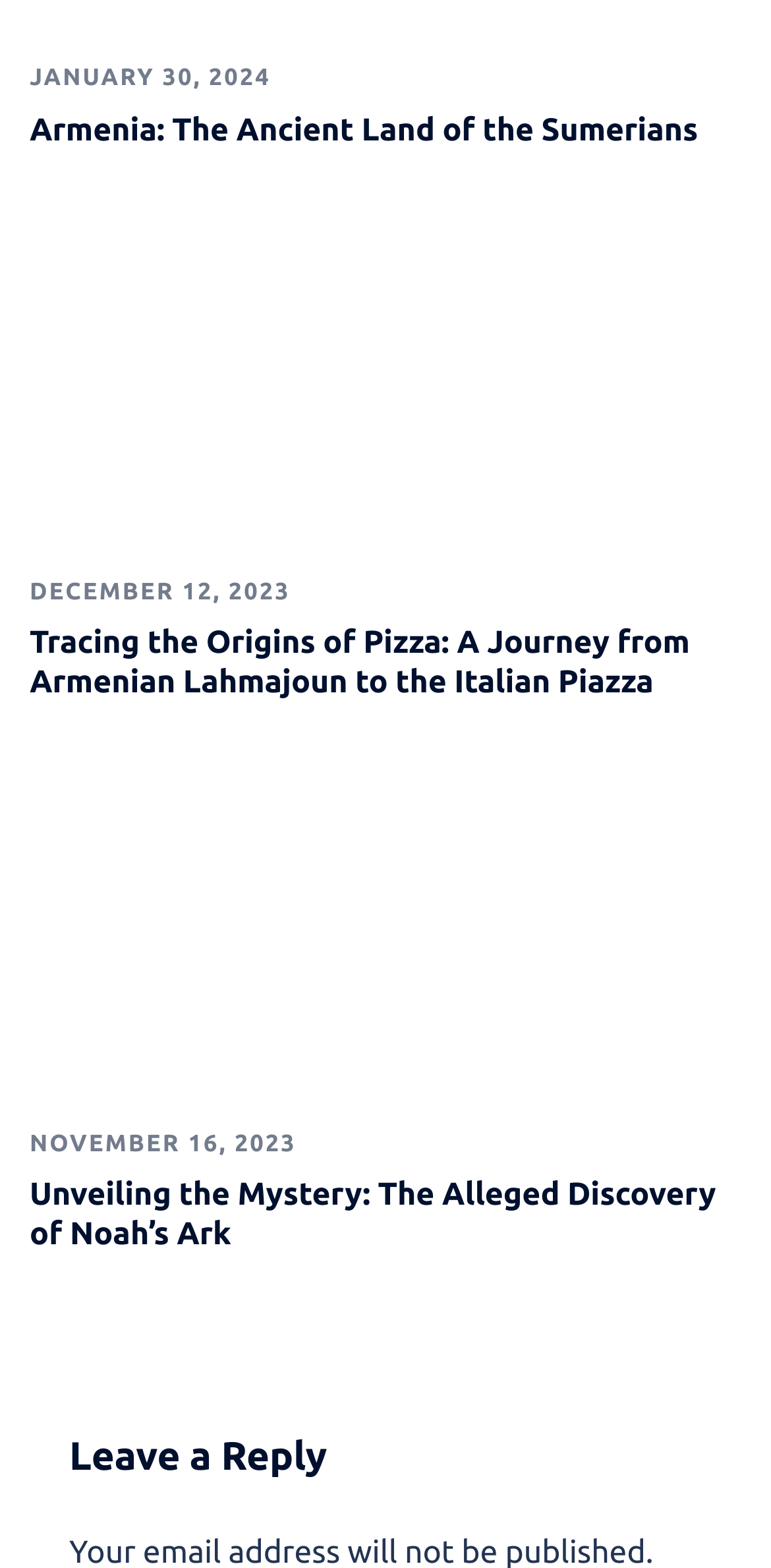Please give the bounding box coordinates of the area that should be clicked to fulfill the following instruction: "Leave a reply". The coordinates should be in the format of four float numbers from 0 to 1, i.e., [left, top, right, bottom].

[0.09, 0.913, 0.91, 0.944]